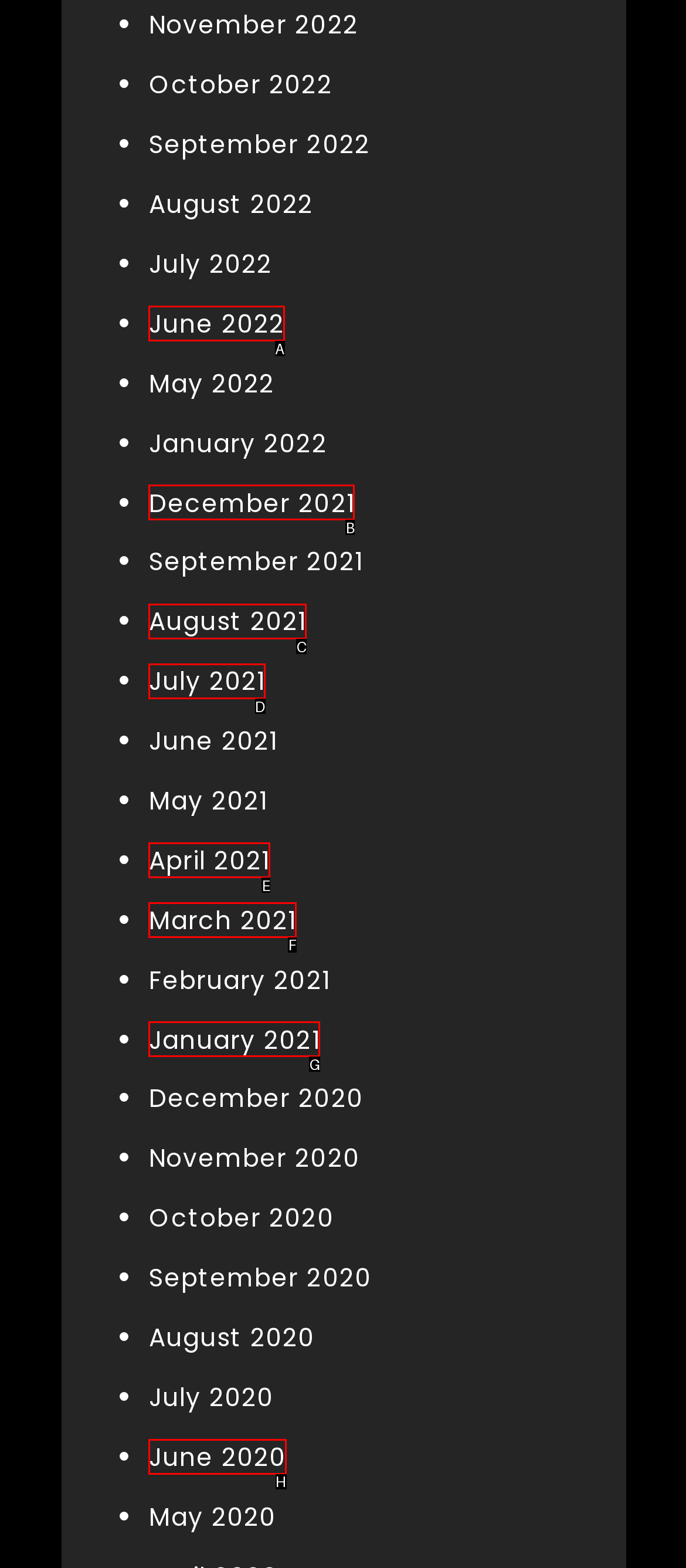Select the HTML element that fits the following description: April 2021
Provide the letter of the matching option.

E